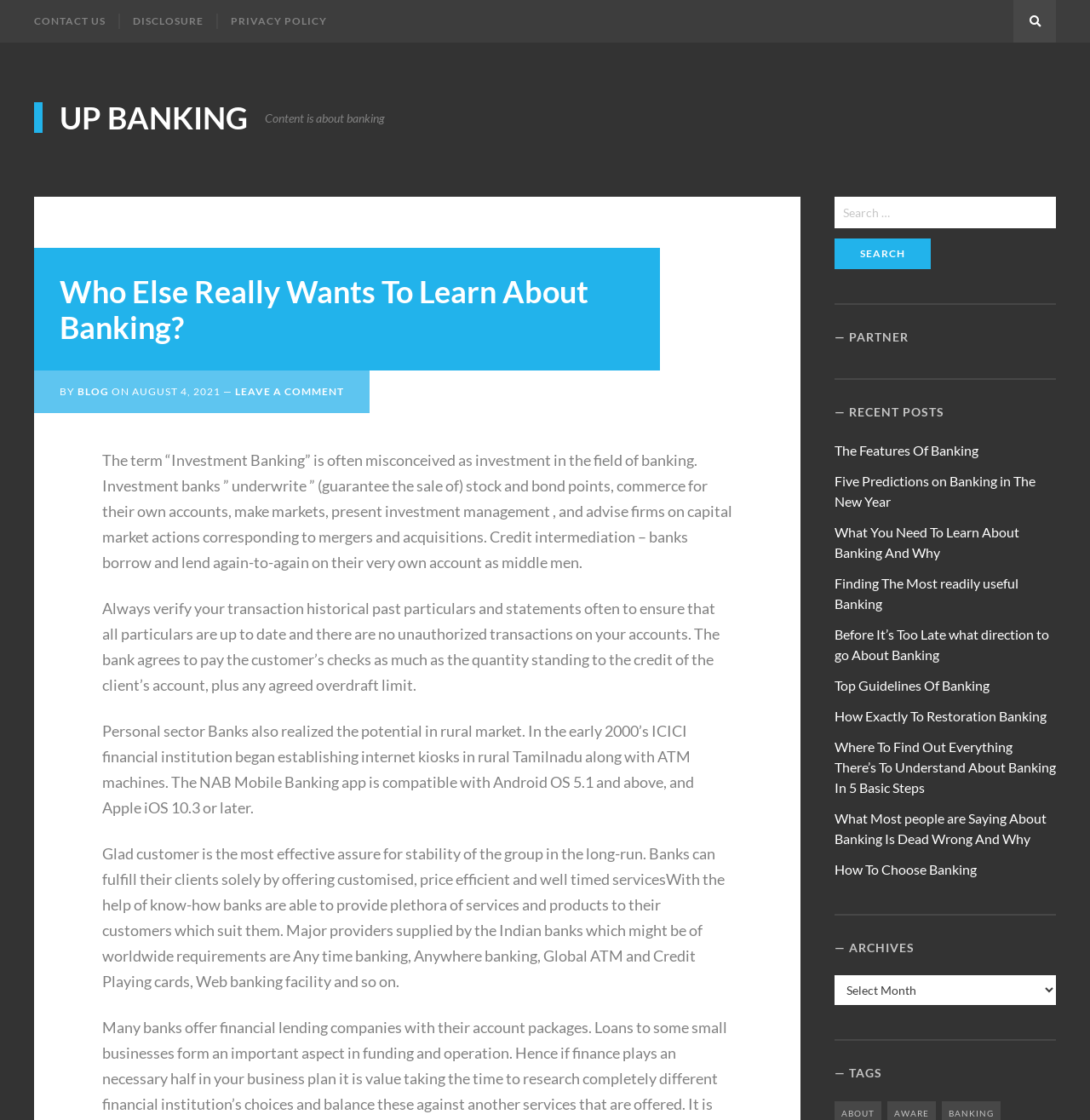Determine the bounding box coordinates of the clickable region to carry out the instruction: "Leave a comment".

[0.216, 0.344, 0.316, 0.355]